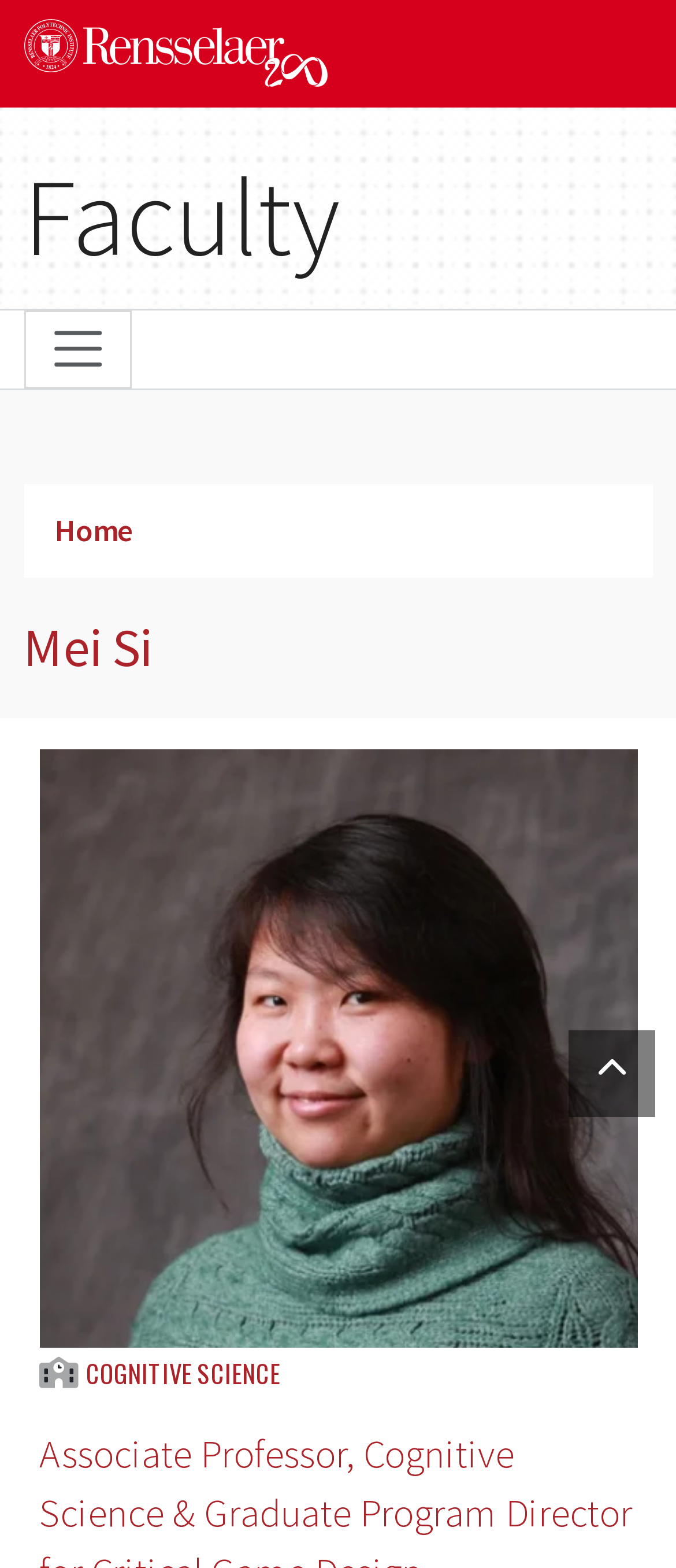What is the field of study of Mei Si?
Using the image as a reference, answer the question with a short word or phrase.

Cognitive Science